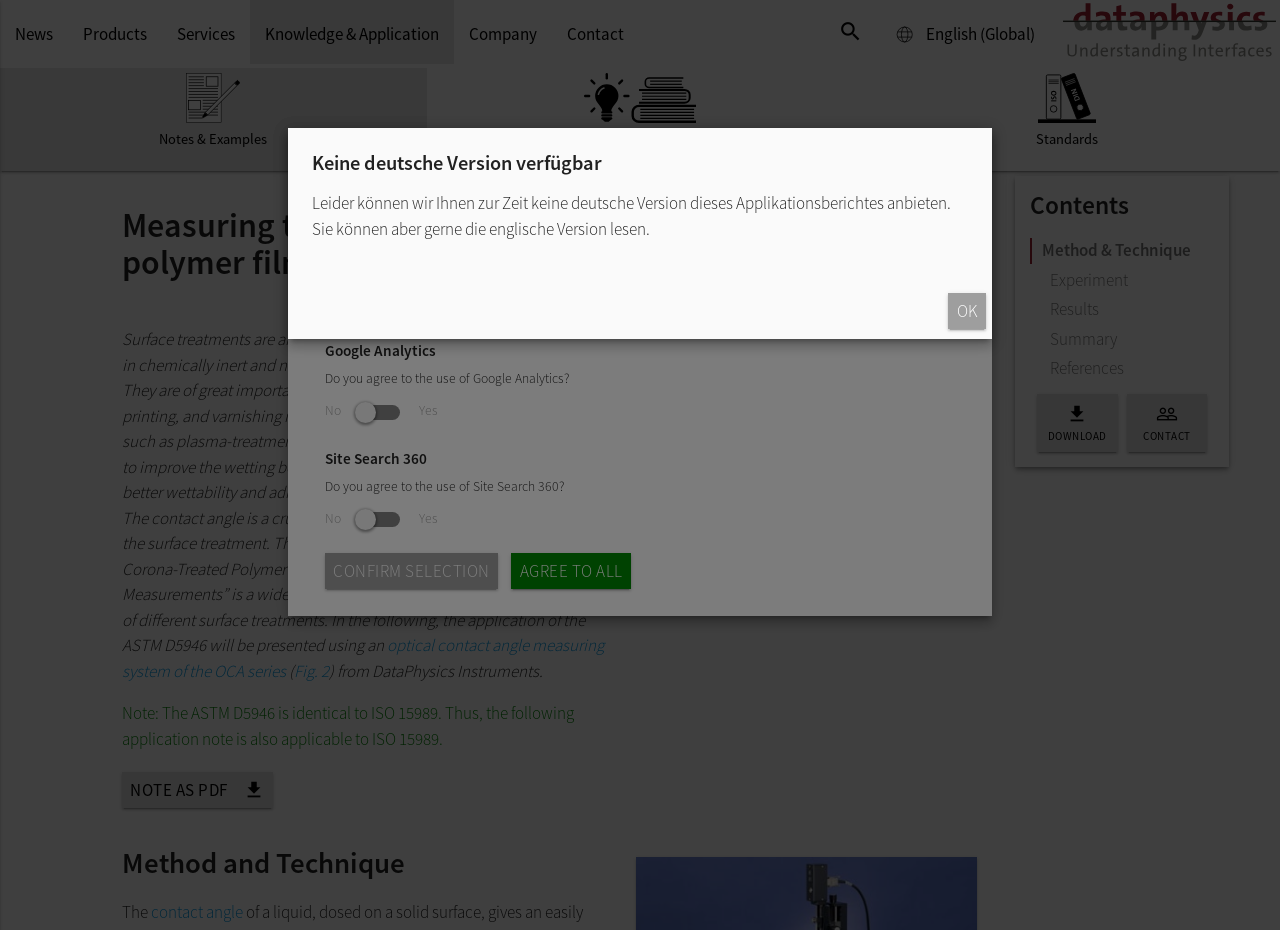Extract the main title from the webpage.

Measuring the water contact angle on surface-treated polymer films according to ASTM D5946